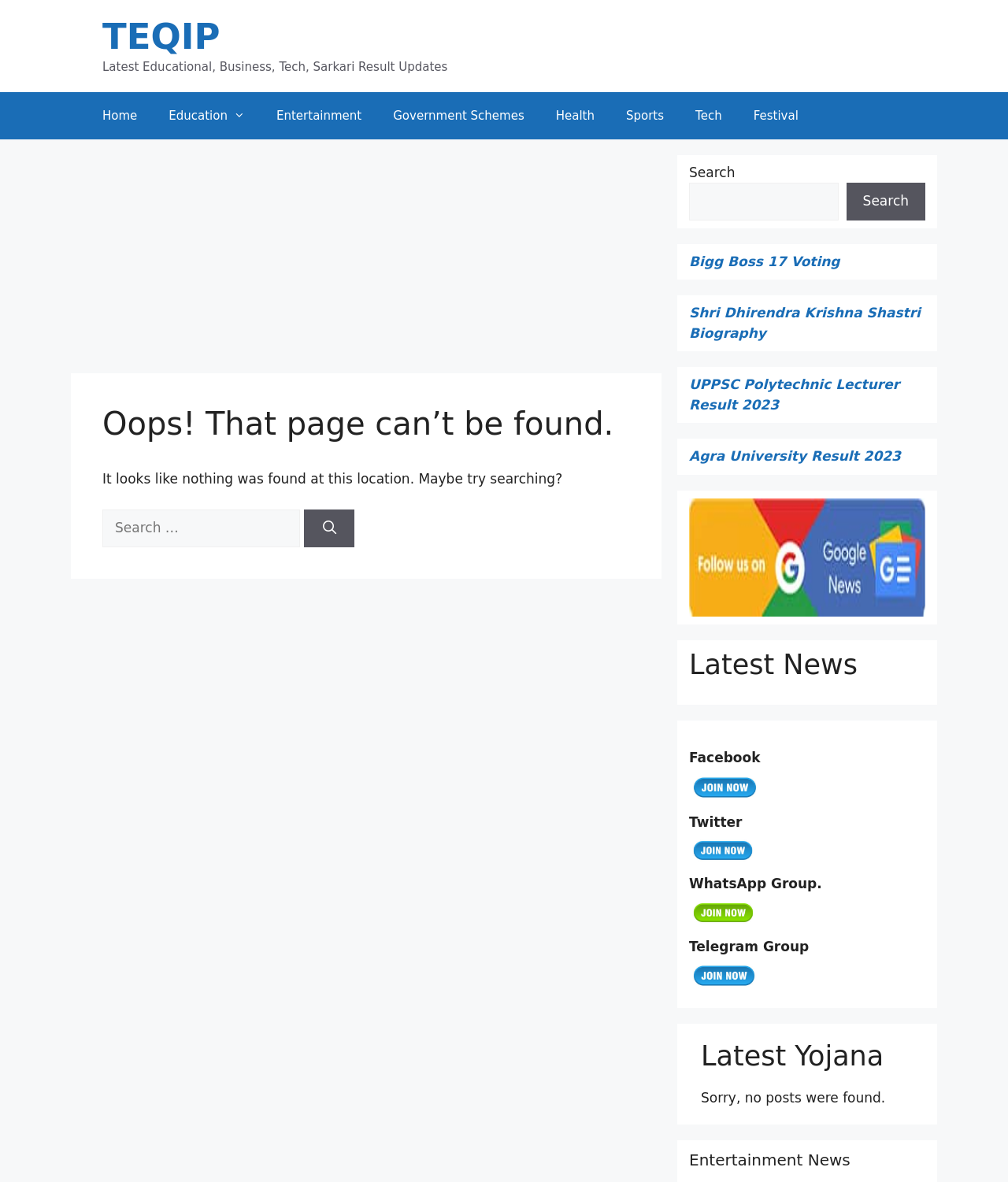What is the title of the section below the search box?
Please answer the question with as much detail and depth as you can.

The section below the search box has a heading element with the text 'Latest News' which suggests that it contains news articles or updates.